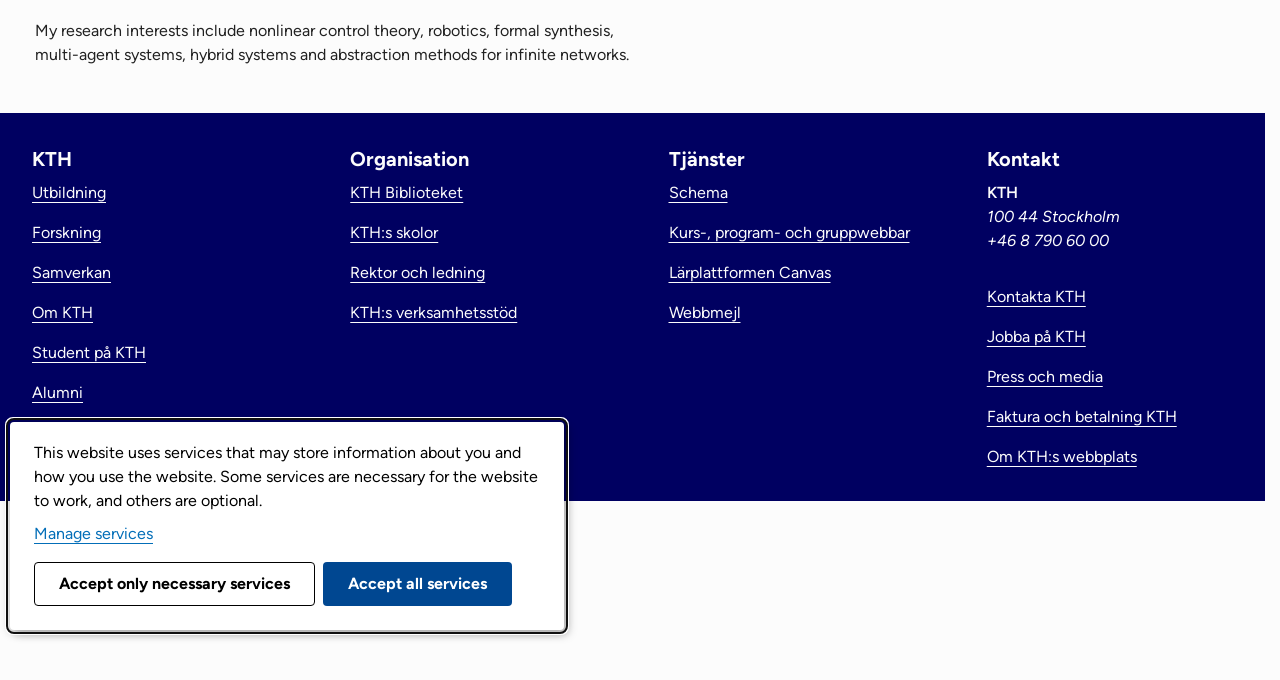Given the element description "Student på KTH" in the screenshot, predict the bounding box coordinates of that UI element.

[0.025, 0.504, 0.114, 0.532]